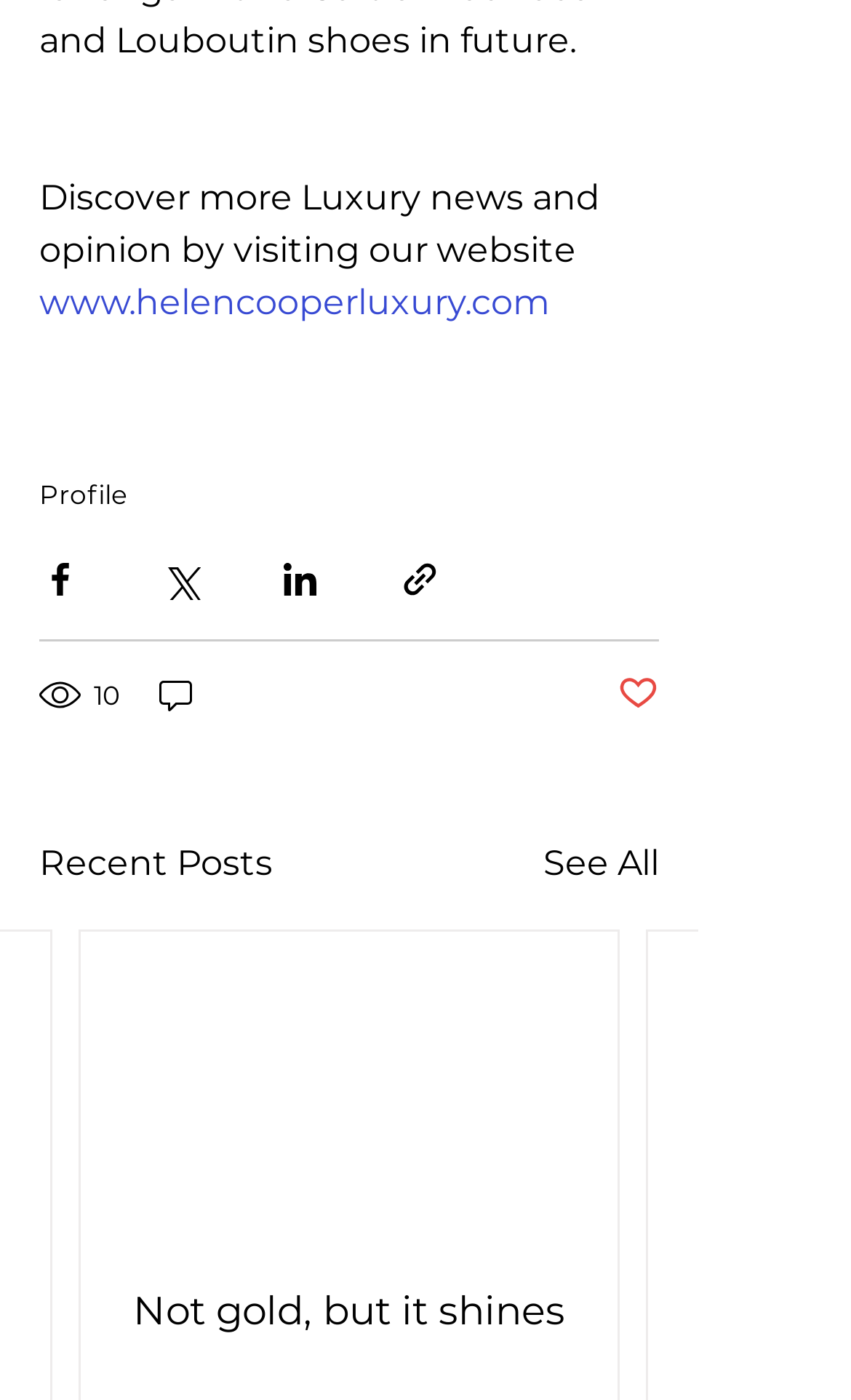Please identify the bounding box coordinates of the clickable area that will fulfill the following instruction: "Share via Facebook". The coordinates should be in the format of four float numbers between 0 and 1, i.e., [left, top, right, bottom].

[0.046, 0.399, 0.095, 0.429]